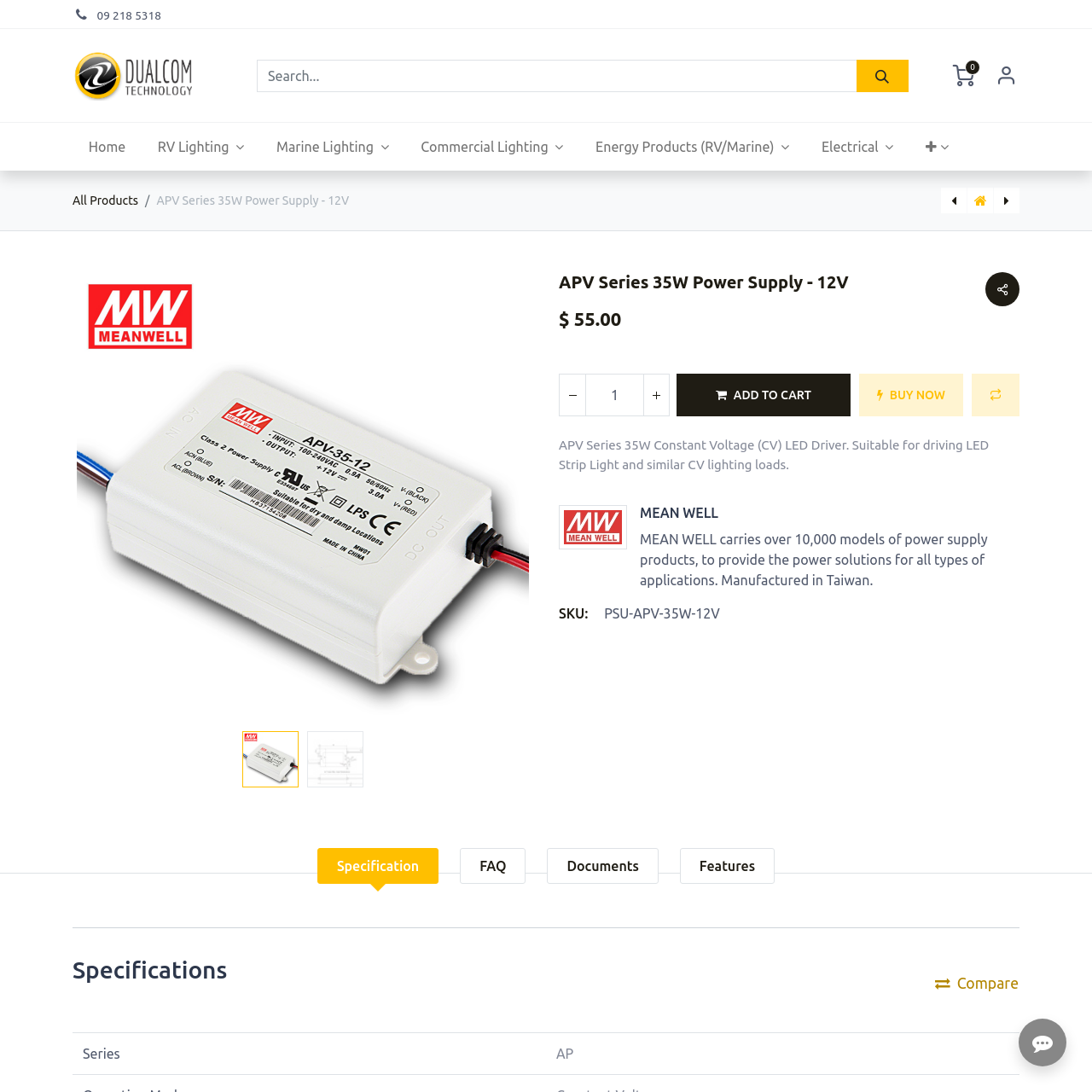What is the SKU of the product?
Please utilize the information in the image to give a detailed response to the question.

The SKU of the product is displayed on the webpage as 'PSU-APV-35W-12V' which is located below the product title.